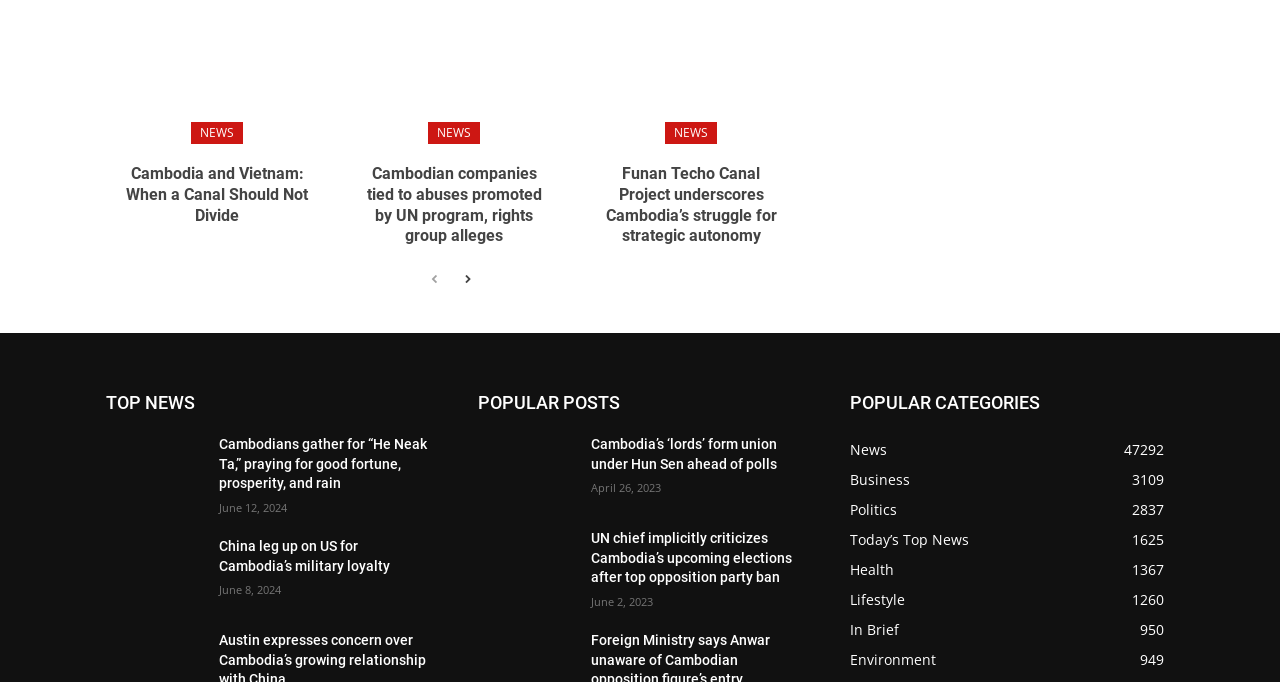Please determine the bounding box coordinates of the element's region to click for the following instruction: "View the 'TOP NEWS' section".

[0.083, 0.568, 0.336, 0.615]